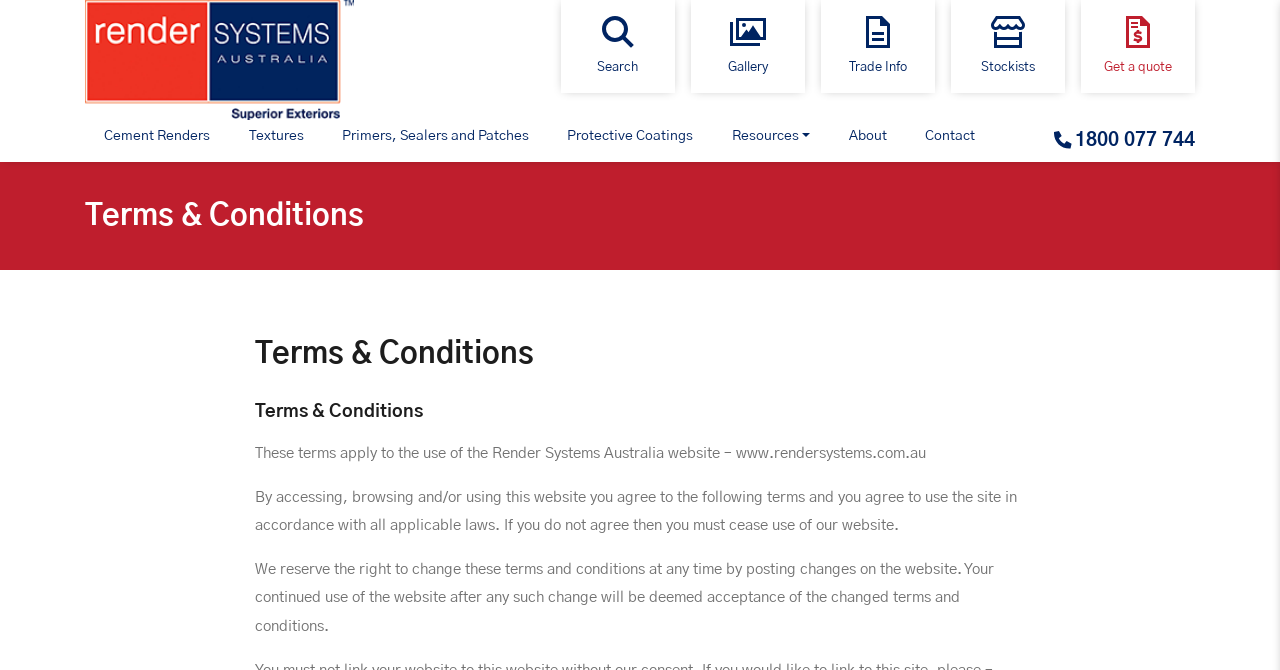Provide a one-word or one-phrase answer to the question:
How many main categories are there in the top navigation menu?

5